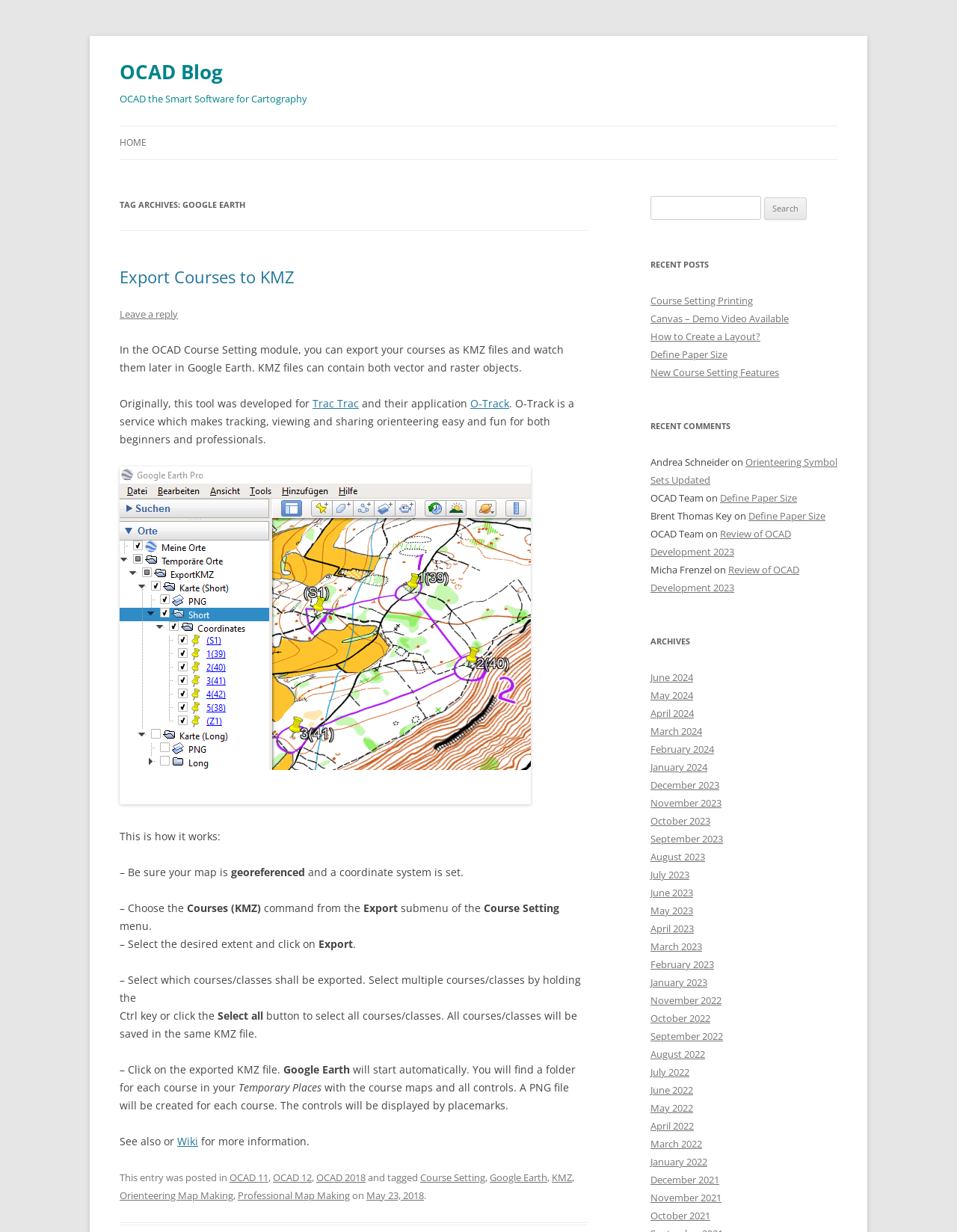Bounding box coordinates are given in the format (top-left x, top-left y, bottom-right x, bottom-right y). All values should be floating point numbers between 0 and 1. Provide the bounding box coordinate for the UI element described as: KMZ

[0.577, 0.95, 0.598, 0.961]